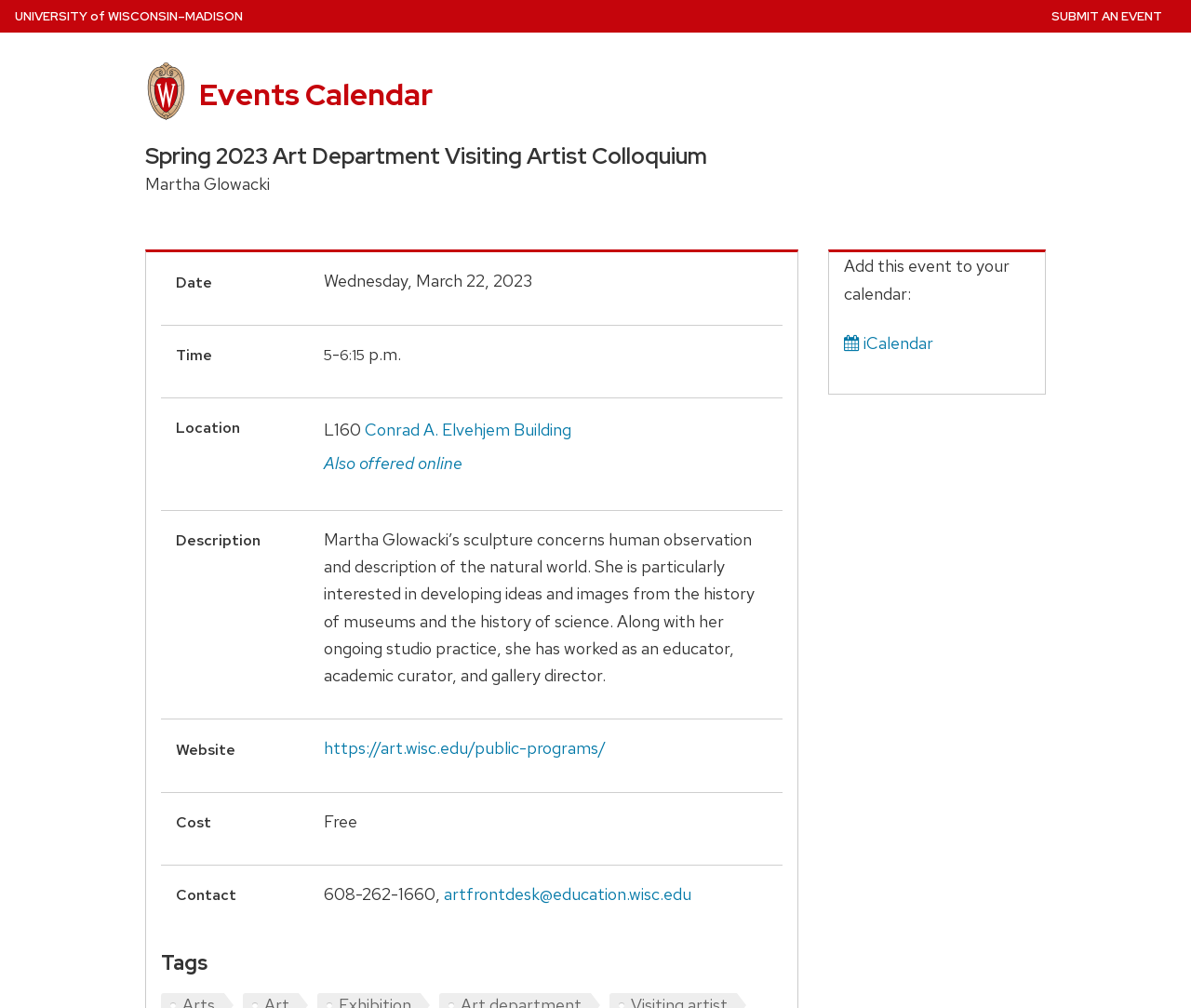Provide a one-word or short-phrase answer to the question:
Is the event free?

Yes